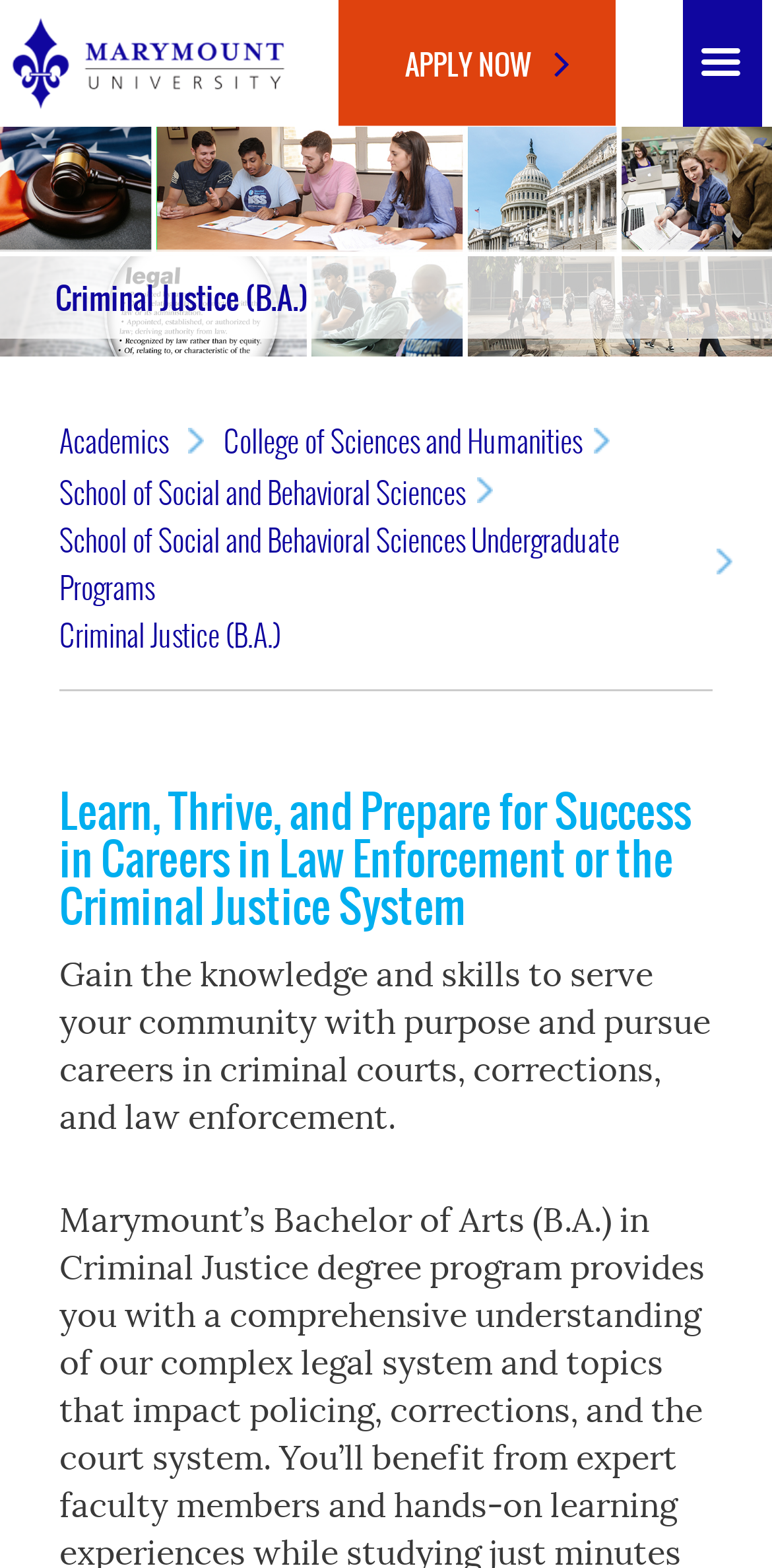Answer the following in one word or a short phrase: 
What is the focus of the program?

Careers in Law Enforcement or Criminal Justice System